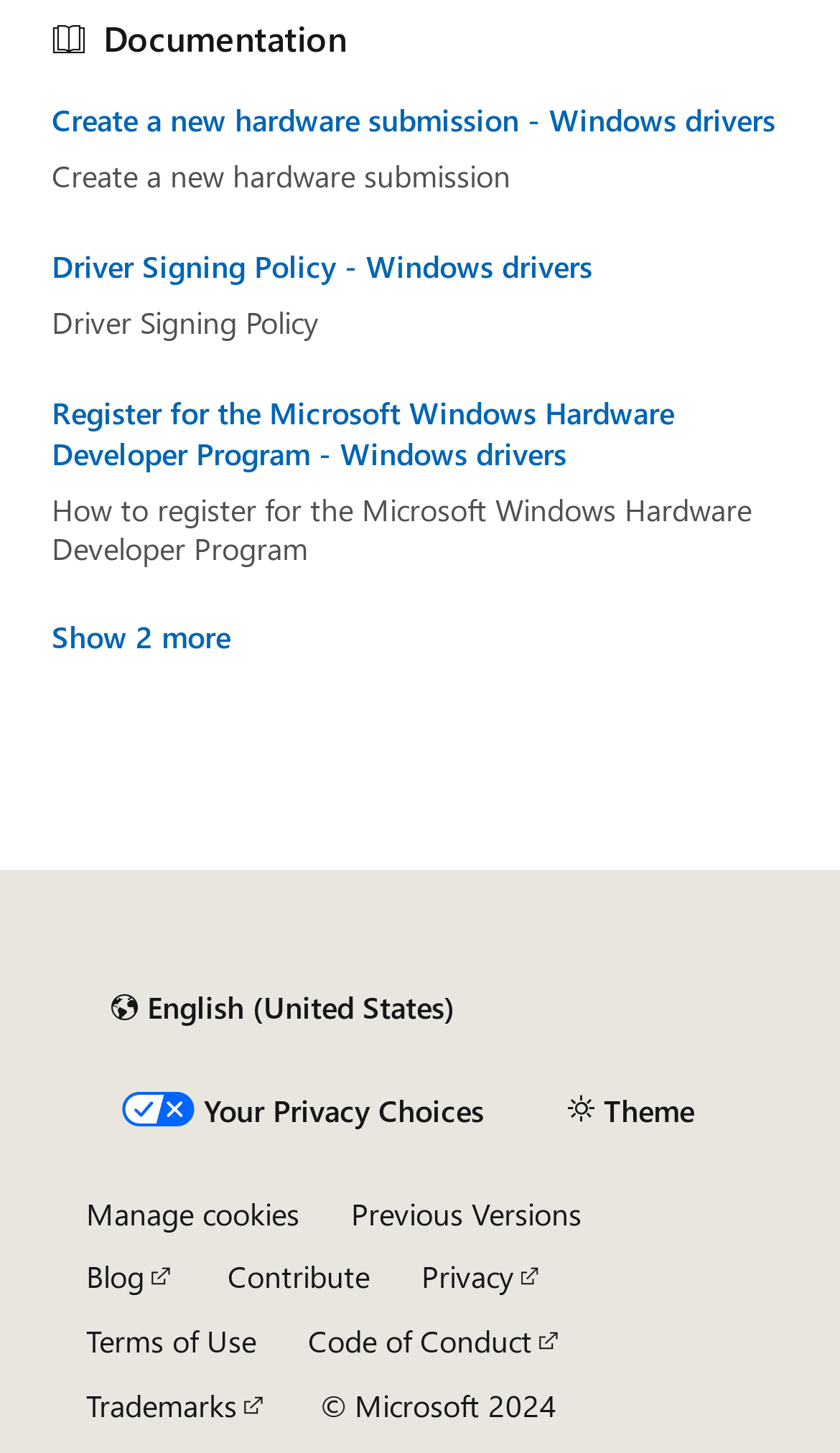Please find the bounding box coordinates of the section that needs to be clicked to achieve this instruction: "Explore our Blog".

None